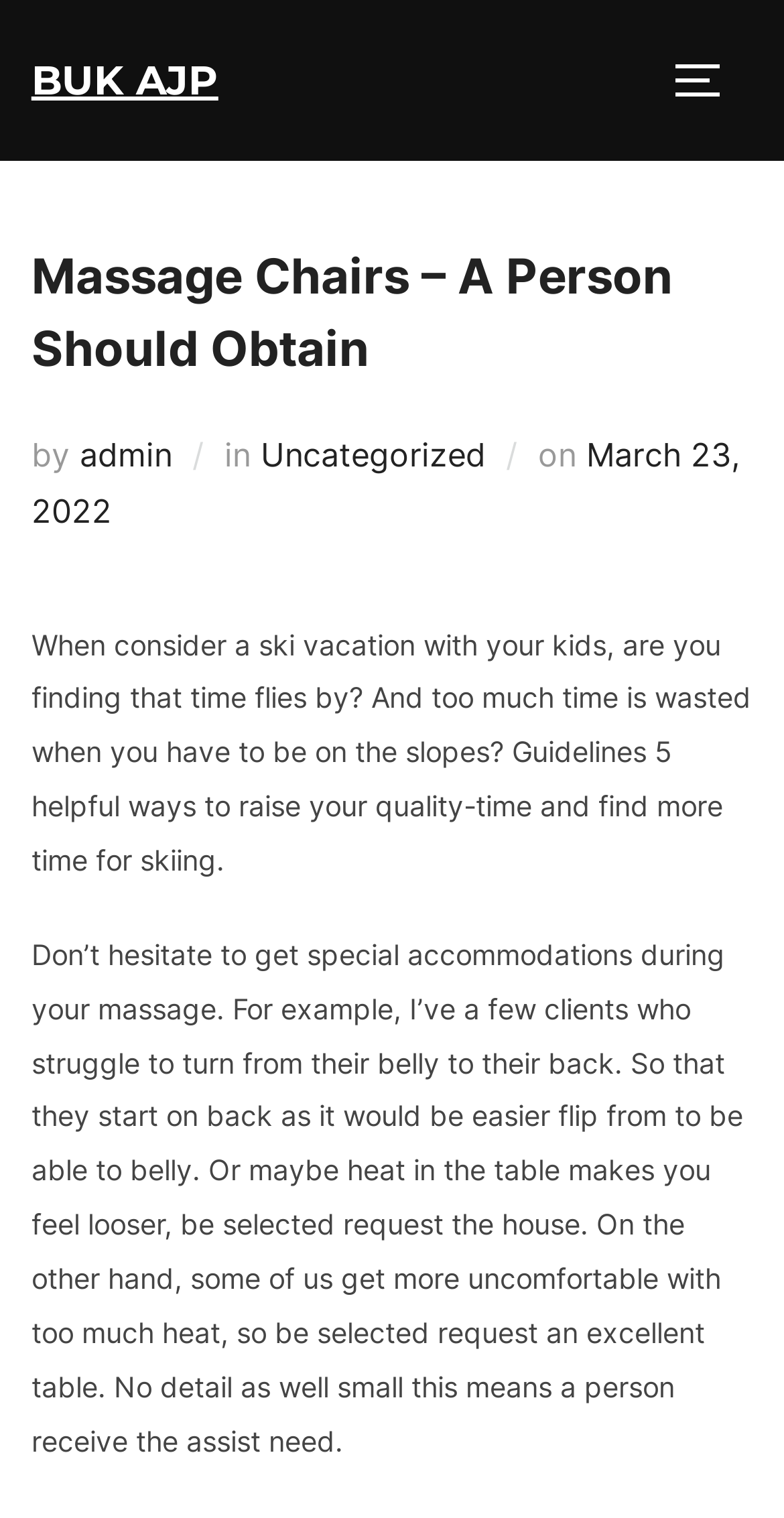What is the purpose of special accommodations during a massage?
Please ensure your answer to the question is detailed and covers all necessary aspects.

The purpose of special accommodations during a massage is 'to receive the assist needed' as indicated by the text in the article, which suggests that requesting special accommodations, such as heat or table settings, can help individuals receive the assistance they need during their massage.